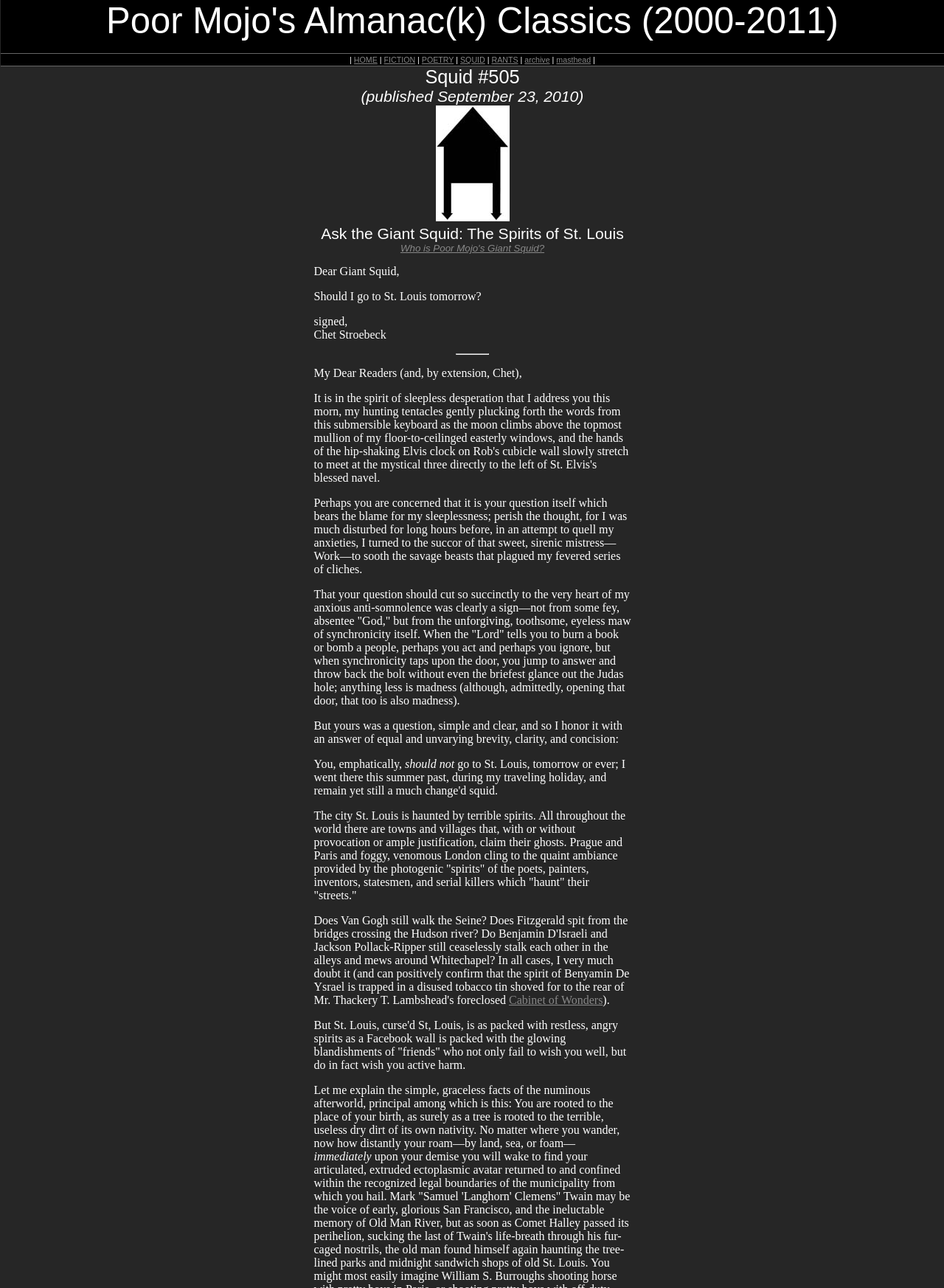Pinpoint the bounding box coordinates of the element to be clicked to execute the instruction: "Sign up to receive updates".

None